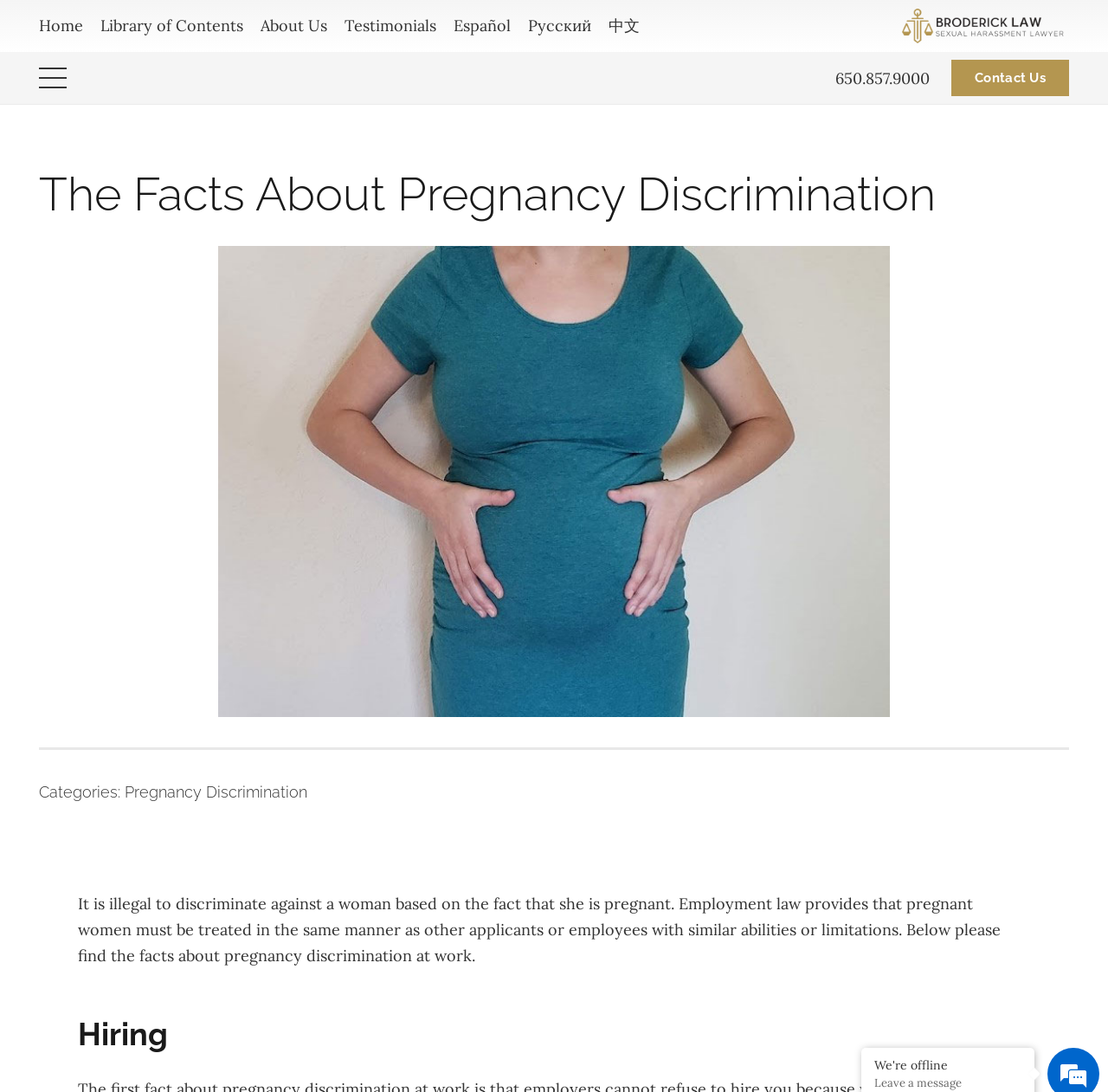Please determine the main heading text of this webpage.

The Facts About Pregnancy Discrimination